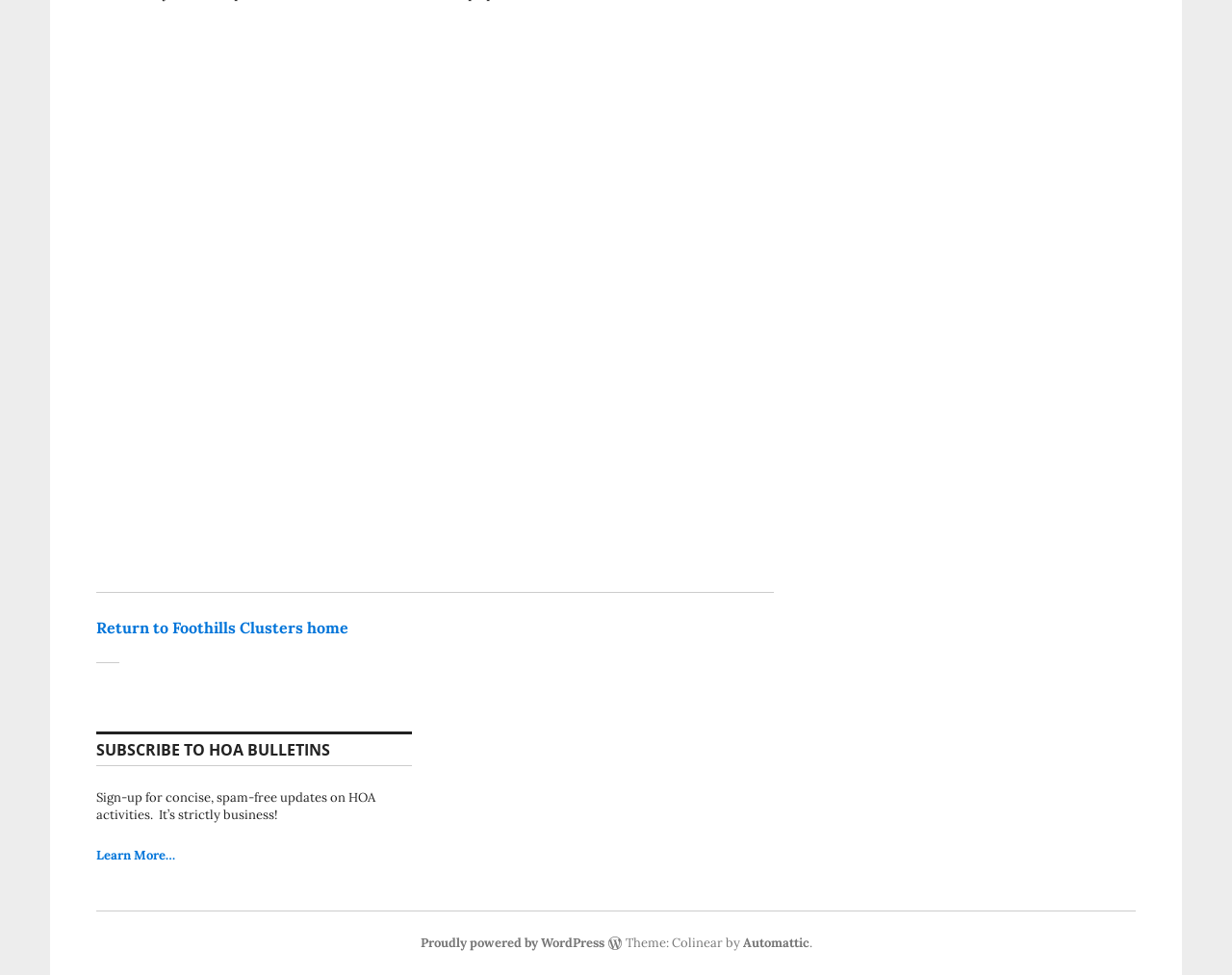What is the orientation of the separator element?
Please look at the screenshot and answer using one word or phrase.

Horizontal